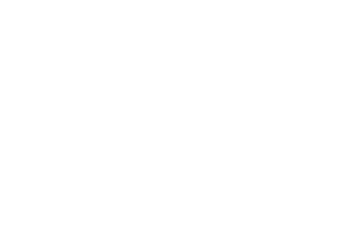Respond with a single word or phrase to the following question:
What is the purpose of the 'Find A Helpline' service?

Offering resources and guidance